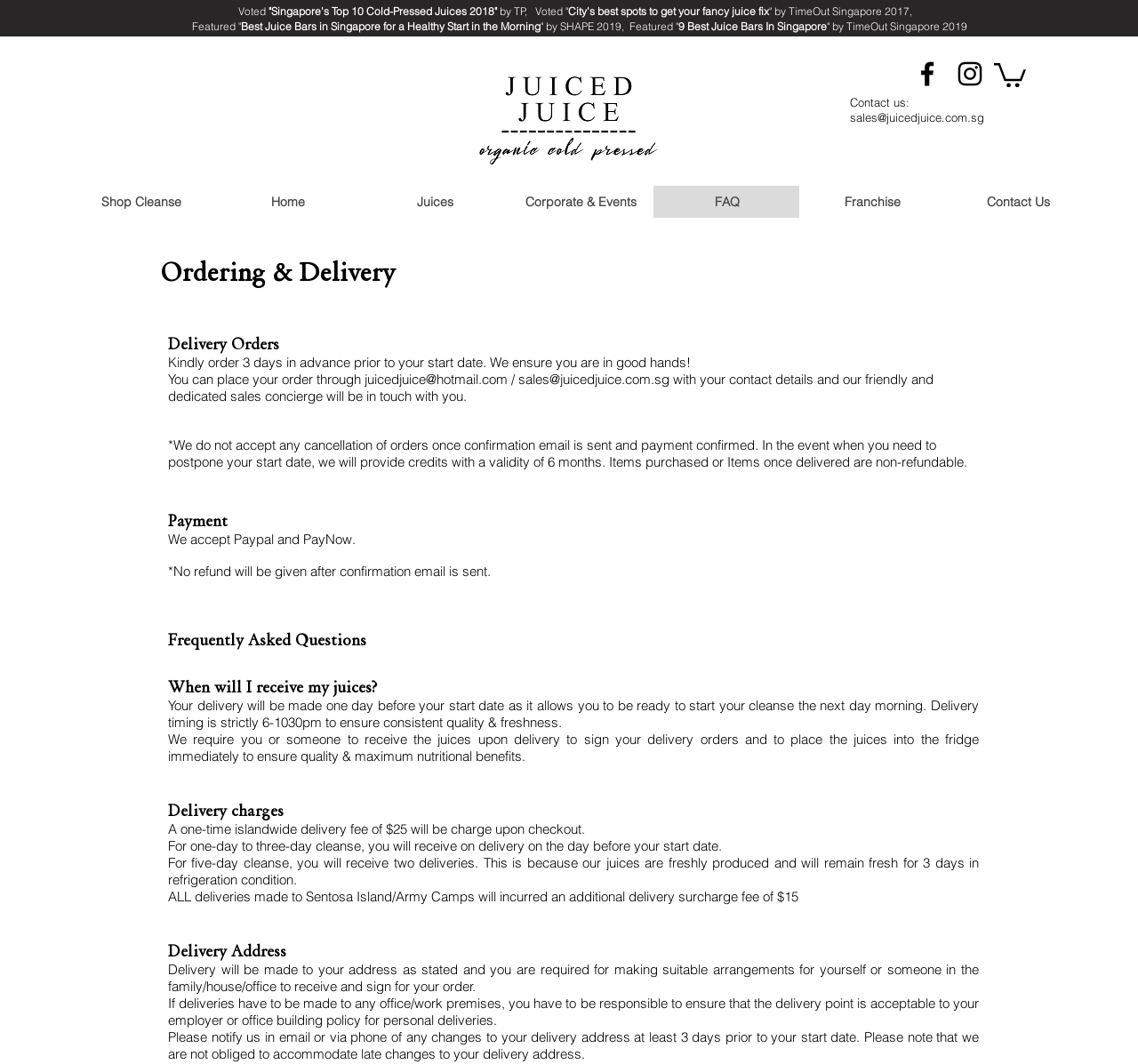What is the delivery fee for Sentosa Island/Army Camps?
Give a one-word or short phrase answer based on the image.

$15